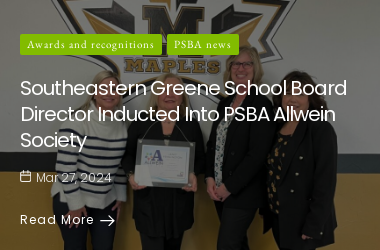What is the date of the event?
Examine the screenshot and reply with a single word or phrase.

March 27, 2024